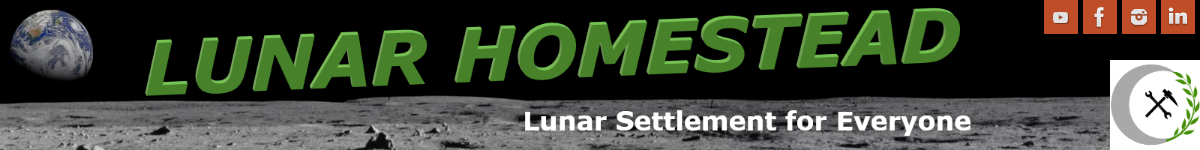Describe the scene in the image with detailed observations.

The image portrays the header of the "Lunar Homestead" website, emphasizing the concept of establishing a lunar settlement accessible to everyone. The bold green text prominently displays "LUNAR HOMESTEAD," which captures the initiative's focus on human colonization of the Moon. Beneath this title, the phrase "Lunar Settlement for Everyone" reinforces the mission's inclusivity and ambition. The backdrop features a lunar landscape, evoking a sense of exploration and adventure. The left side of the image includes a view of Earth from space, symbolizing the connection between our home planet and the future of lunar habitation. In the top right corner, there are icons linking to social media platforms such as YouTube, Facebook, Instagram, and LinkedIn, inviting viewers to engage further with the project's community and updates.